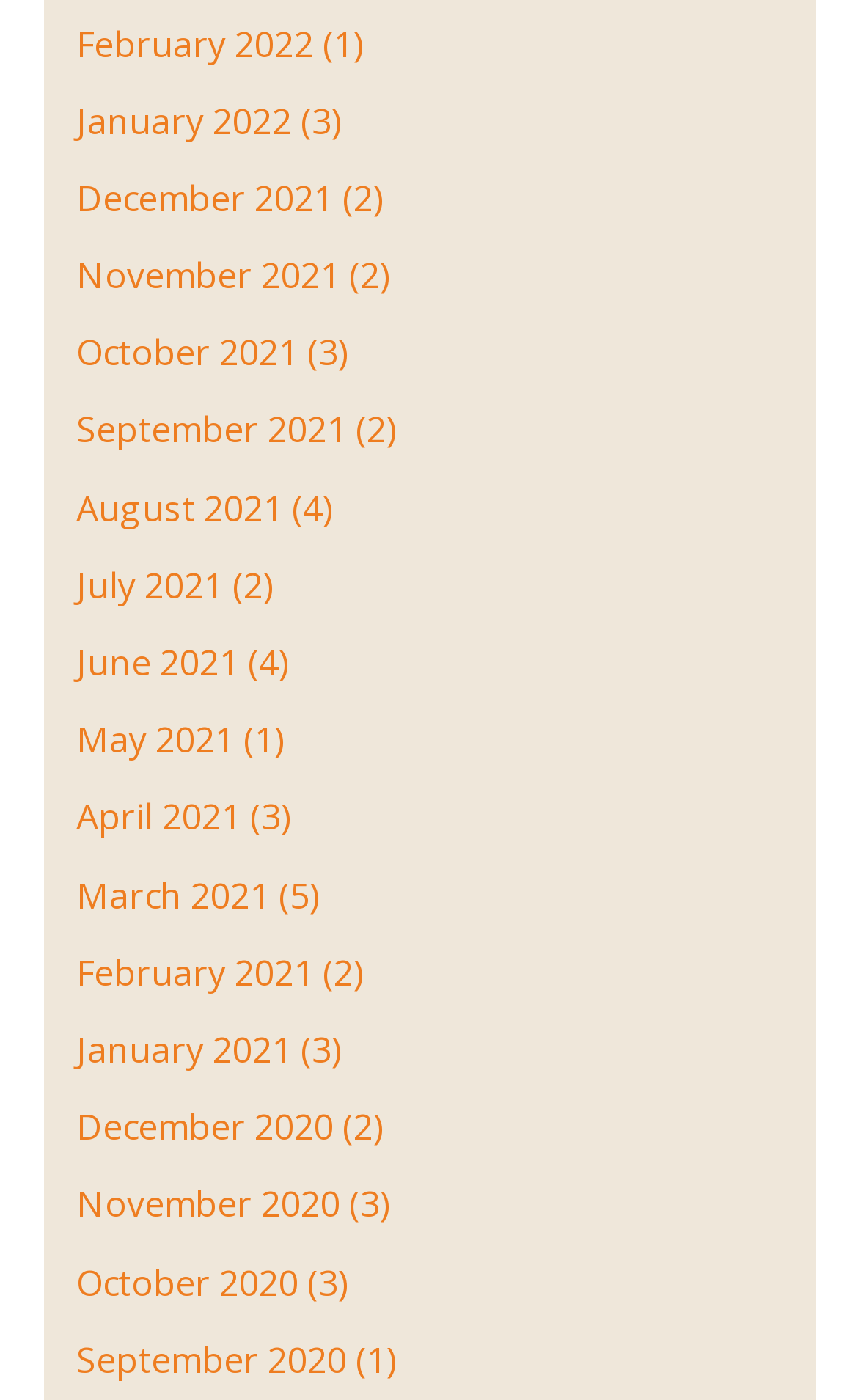What is the earliest month listed?
Make sure to answer the question with a detailed and comprehensive explanation.

I looked at the link elements with month names and found that December 2020 is the earliest month listed, with a y-coordinate of 0.788.